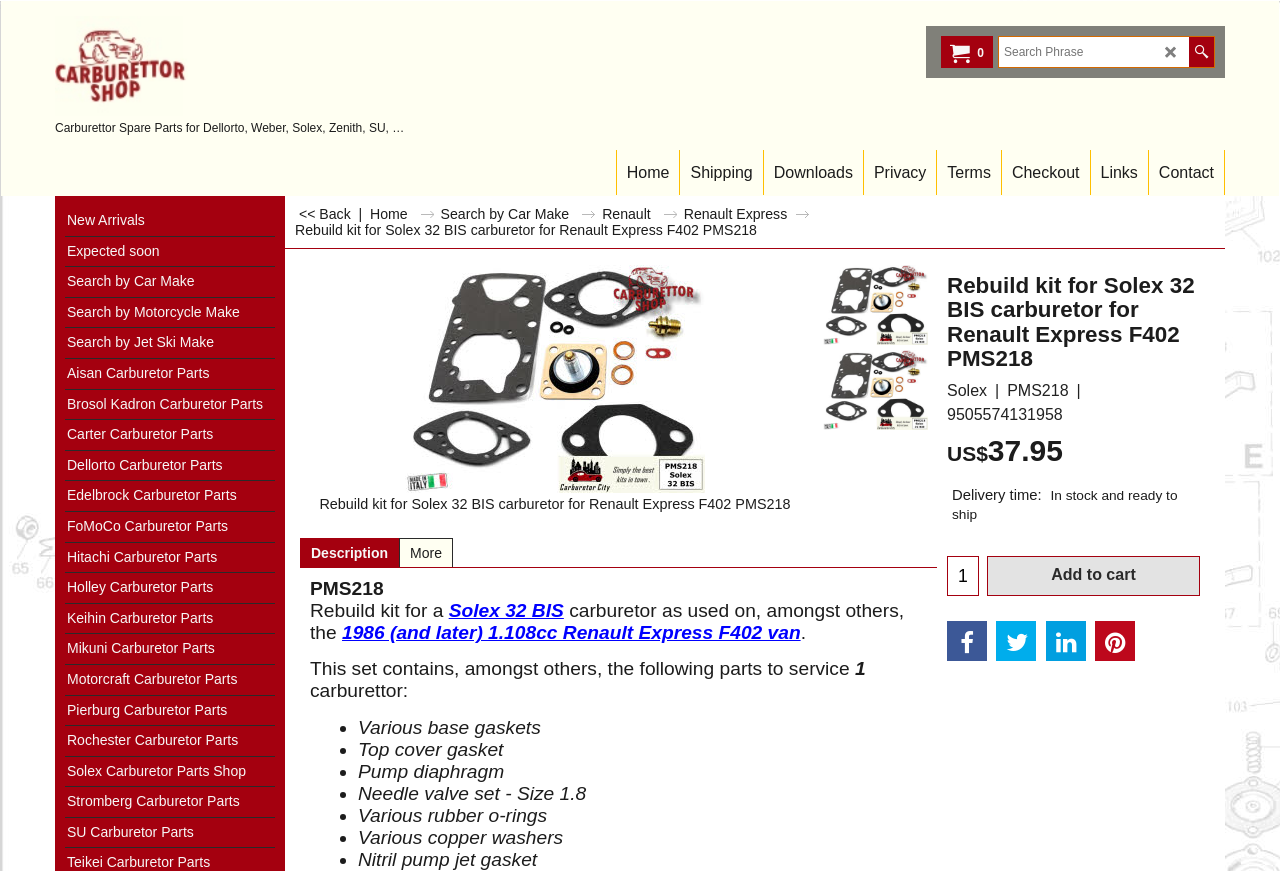Determine the bounding box coordinates of the clickable element necessary to fulfill the instruction: "Go to the home page". Provide the coordinates as four float numbers within the 0 to 1 range, i.e., [left, top, right, bottom].

[0.482, 0.172, 0.531, 0.224]